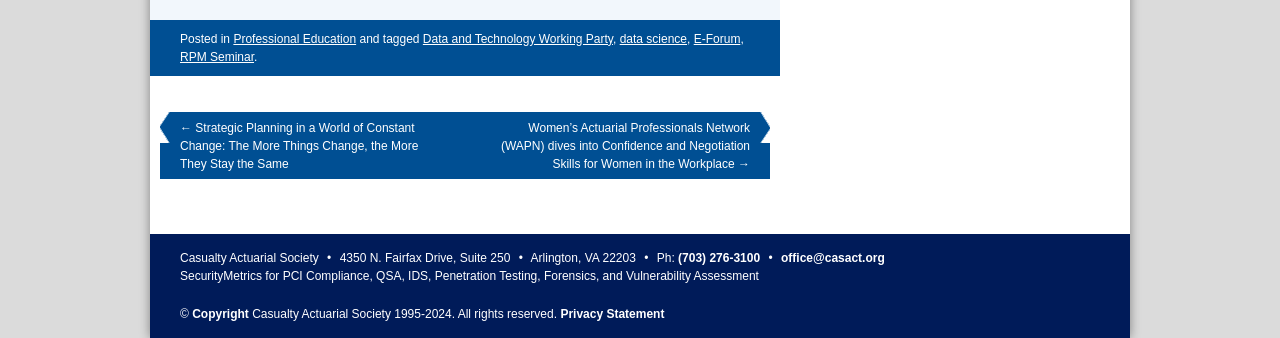What is the address of the organization?
Based on the screenshot, provide your answer in one word or phrase.

4350 N. Fairfax Drive, Suite 250